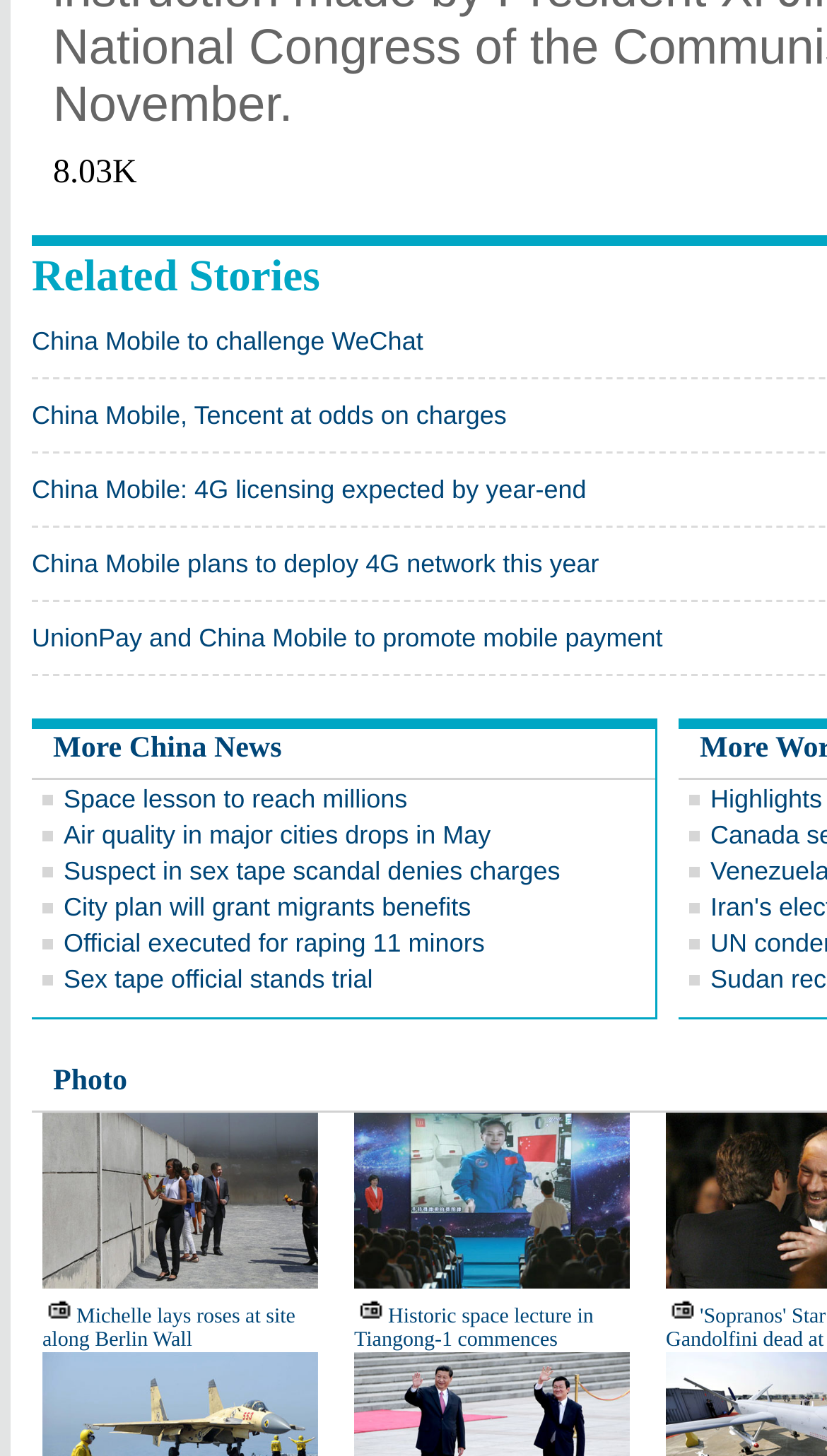What is the purpose of the 'More China News' link?
Using the image provided, answer with just one word or phrase.

To access more news